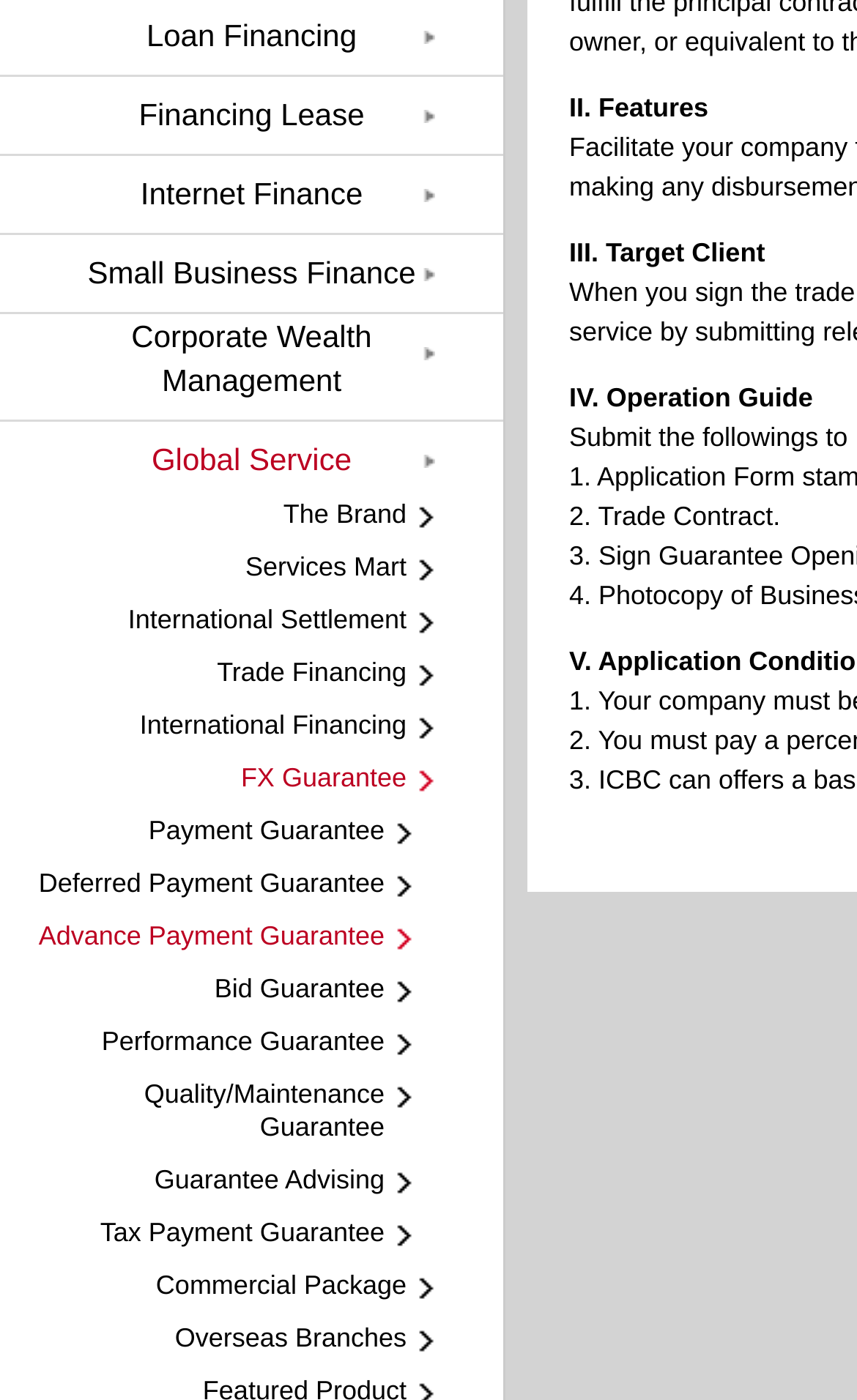How many main categories are listed?
Based on the visual information, provide a detailed and comprehensive answer.

I counted the number of main categories listed on the webpage, including 'Loan Financing', 'Financing Lease', 'Internet Finance', and so on, and found that there are 7 main categories in total.